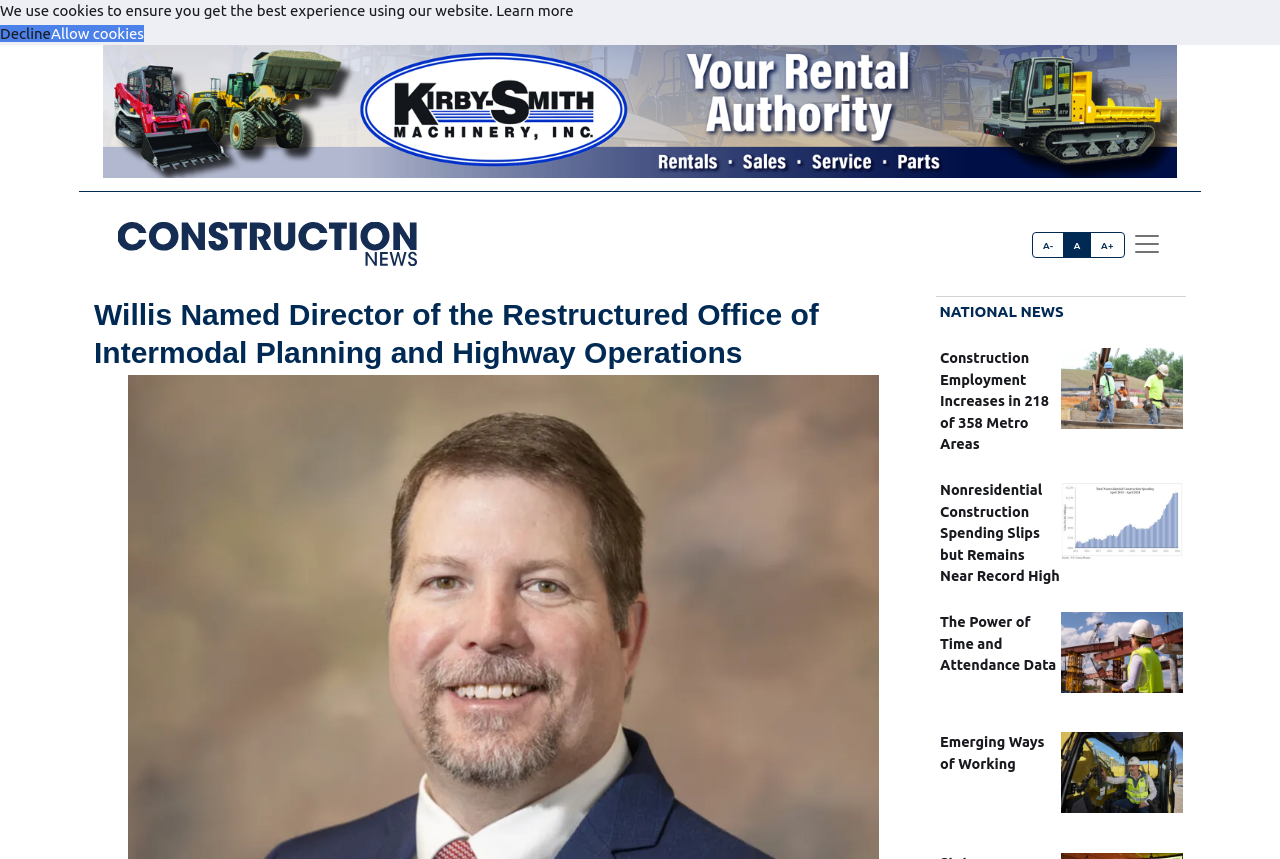Generate a thorough caption that explains the contents of the webpage.

The webpage appears to be a news article page, specifically focused on construction news. At the top of the page, there is a dialog box for cookie consent, which includes a message about using cookies to ensure the best experience, along with three buttons to learn more, deny, or allow cookies.

Below the dialog box, there is a large image that spans almost the entire width of the page, with a link to the website "www.kirby-smith.com". 

On the left side of the page, there is a navigation menu with a link to "Construction News" and an image associated with it. Below the navigation menu, there is a group of radio buttons to change the font size.

On the right side of the page, there is a button to open an offcanvas menu. Below the button, there is a heading that reads "Willis Named Director of the Restructured Office of Intermodal Planning and Highway Operations".

The main content of the page is a list of news articles, each with a link and an associated image. The articles are arranged in a vertical column, with the most recent article at the top. The articles have titles such as "Construction Employment Increases in 218 of 358 Metro Areas", "Nonresidential Construction Spending Slips but Remains Near Record High", and "The Power of Time and Attendance Data".